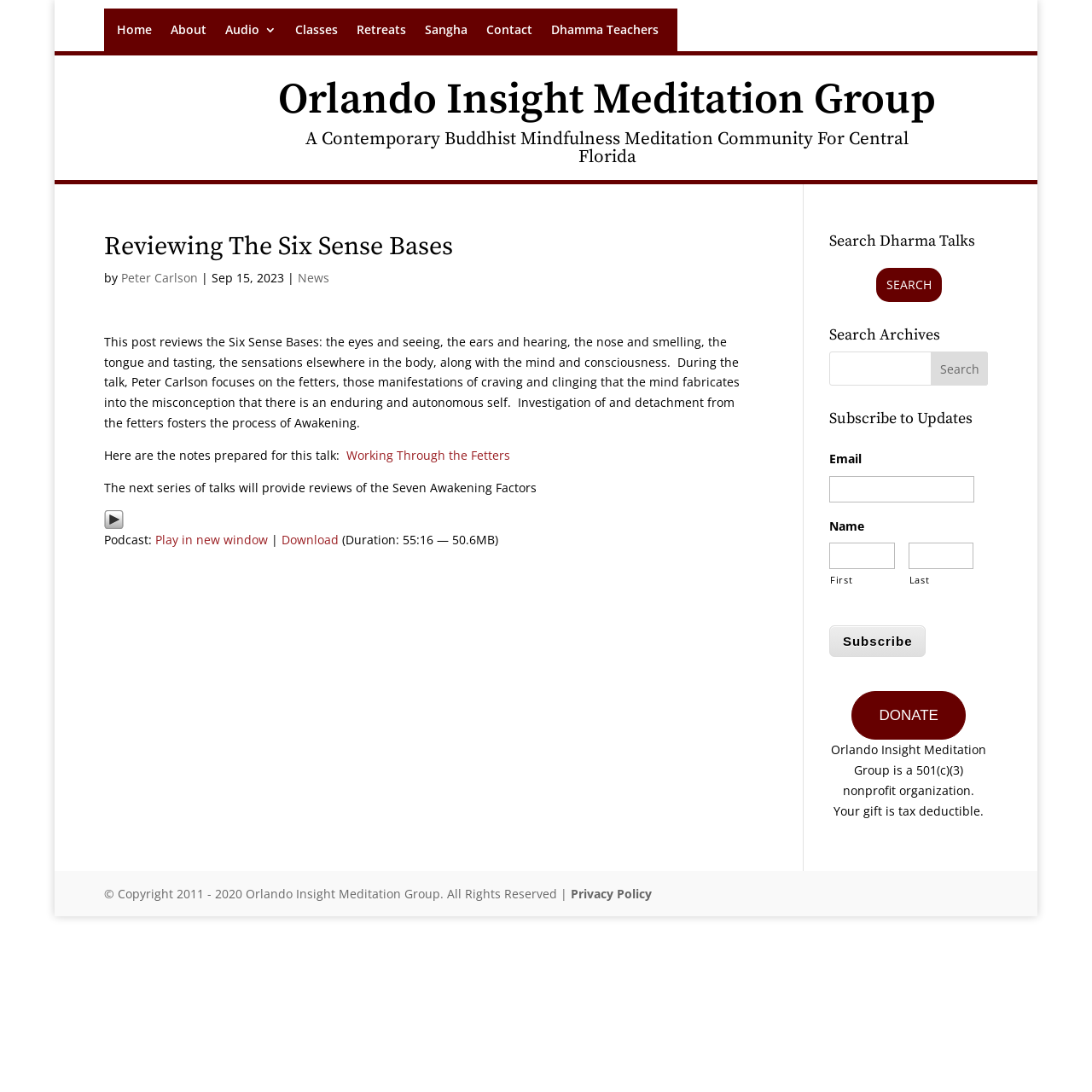Identify and provide the bounding box for the element described by: "parent_node: Last name="input_2.6"".

[0.832, 0.497, 0.892, 0.521]